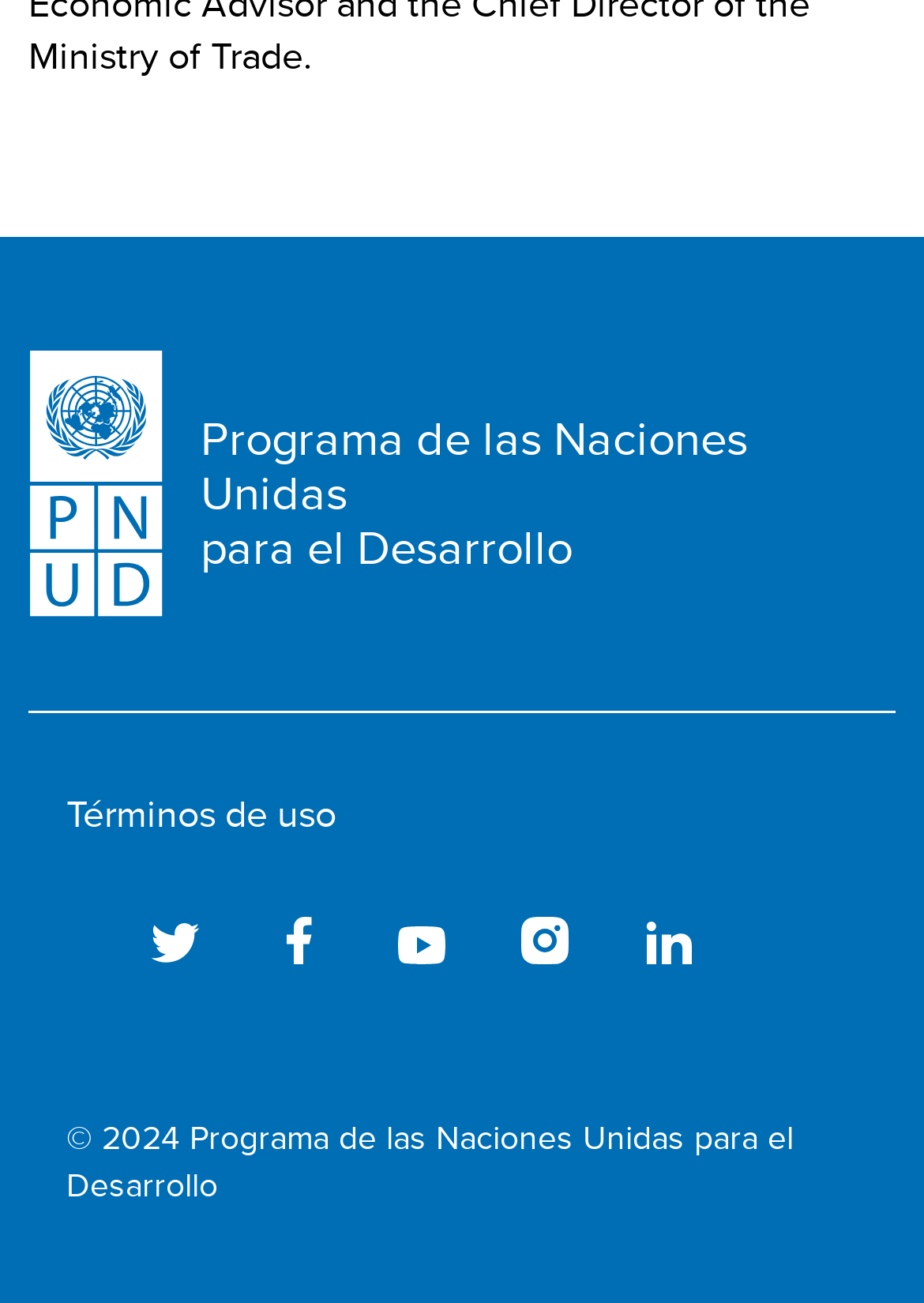Identify the bounding box coordinates of the section to be clicked to complete the task described by the following instruction: "Click the PNUD Logo". The coordinates should be four float numbers between 0 and 1, formatted as [left, top, right, bottom].

[0.031, 0.268, 0.176, 0.486]